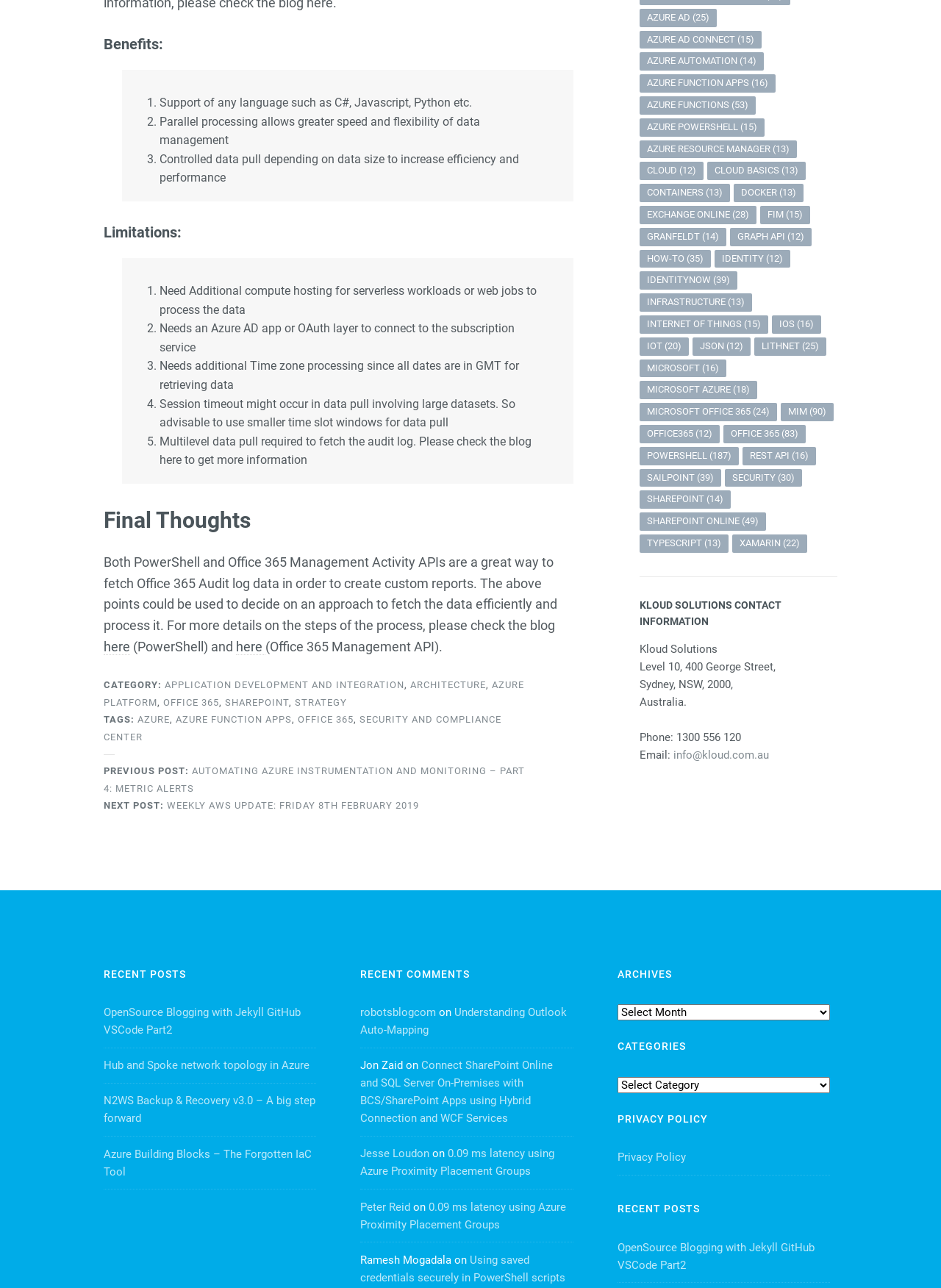Use a single word or phrase to answer the following:
What is the topic of the previous post?

AUTOMATING AZURE INSTRUMENTATION AND MONITORING – PART 4: METRIC ALERTS